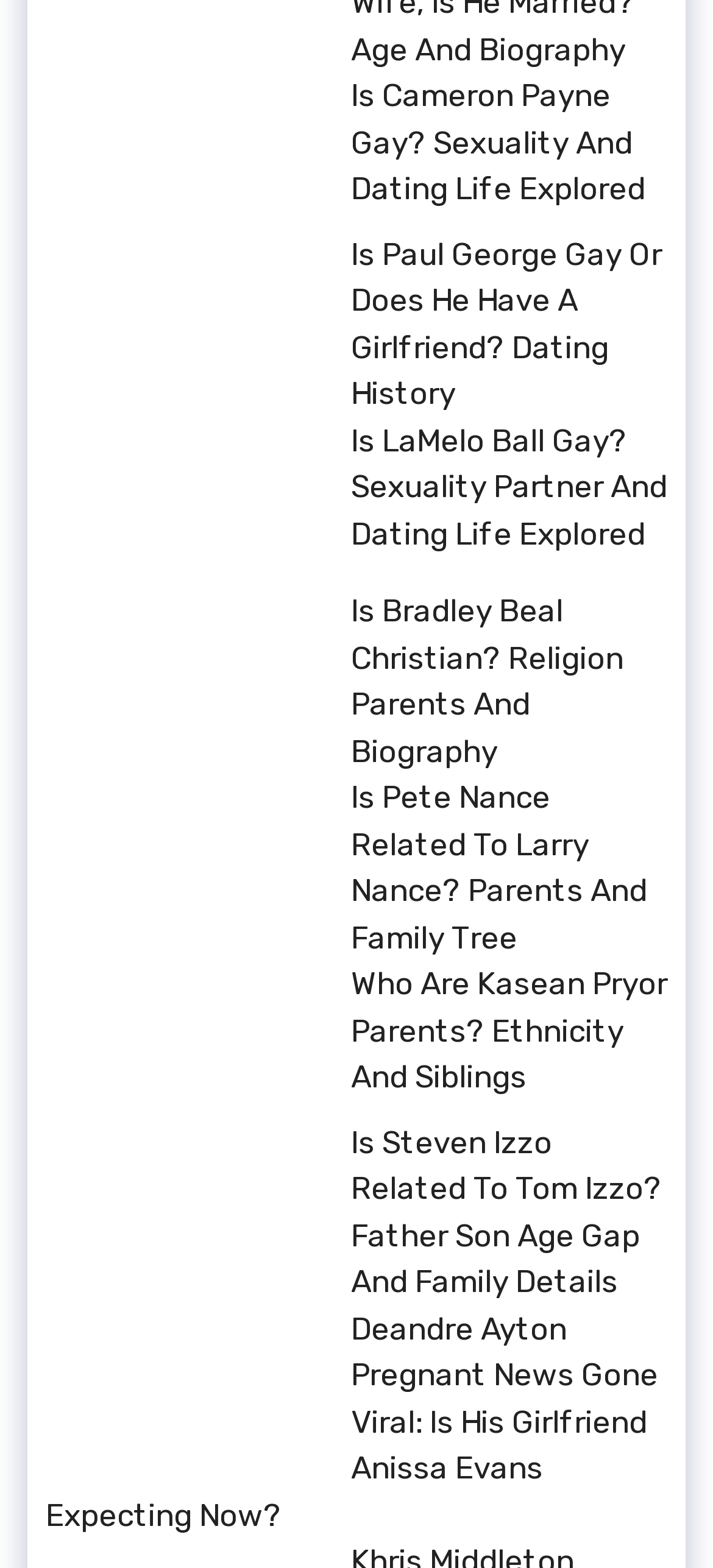Please answer the following question using a single word or phrase: 
What is the topic of the first link?

Cameron Payne's sexuality